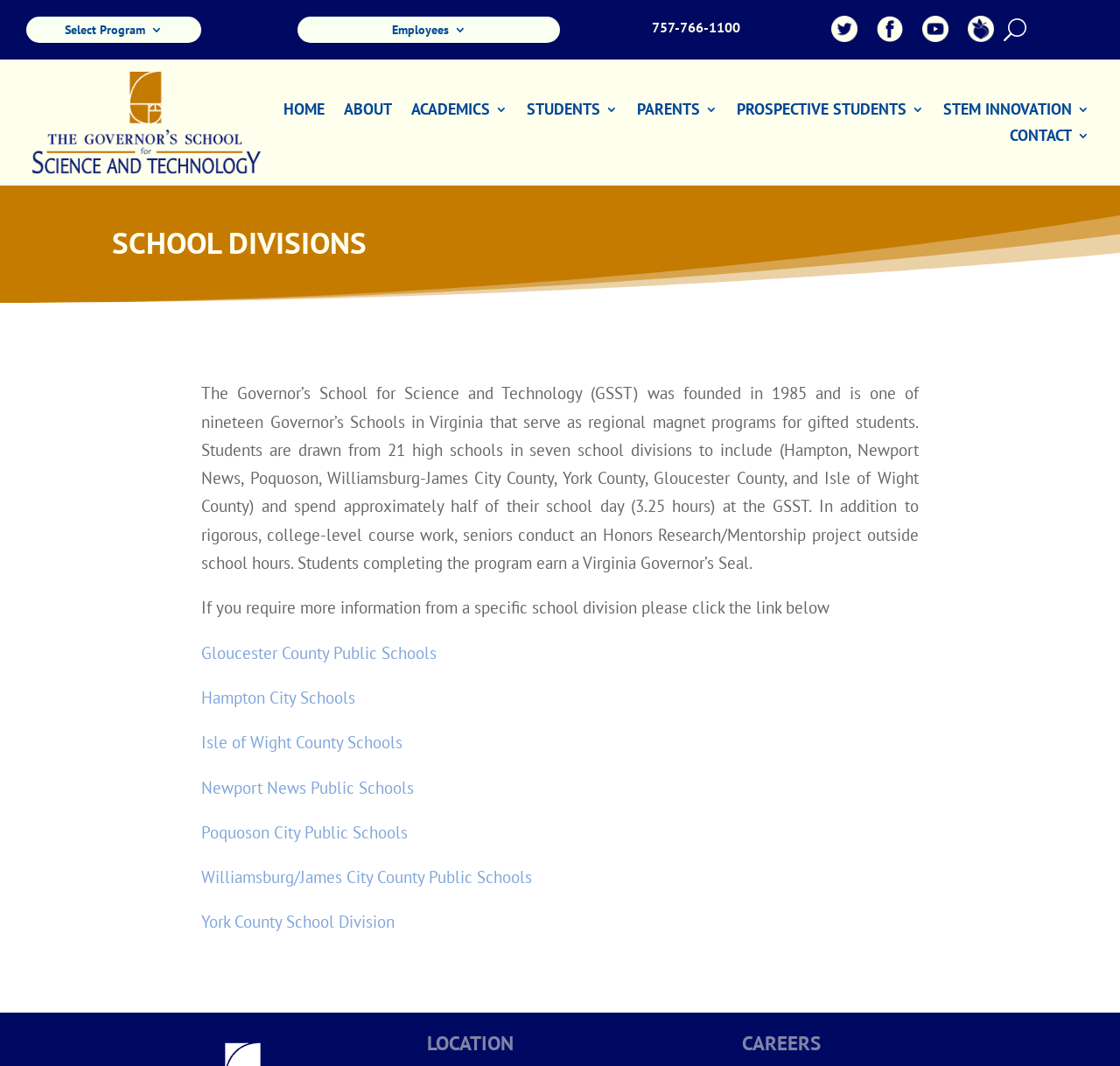Please determine the bounding box coordinates of the element to click in order to execute the following instruction: "Click the 'HOME' link". The coordinates should be four float numbers between 0 and 1, specified as [left, top, right, bottom].

[0.253, 0.097, 0.29, 0.115]